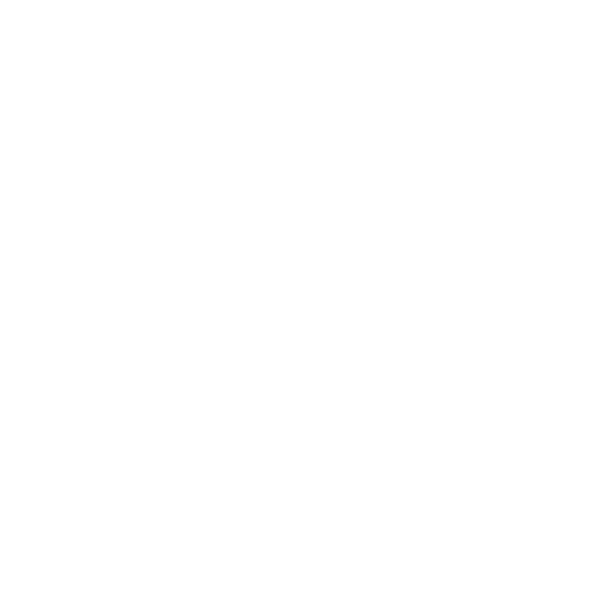Based on the visual content of the image, answer the question thoroughly: What are the two essential nutrients for bone health?

The design of the product suggests a modern and minimalist aesthetic, highlighting the importance of vitamin D and calcium for both bone and muscle function, indicating that these two nutrients are essential for bone health.